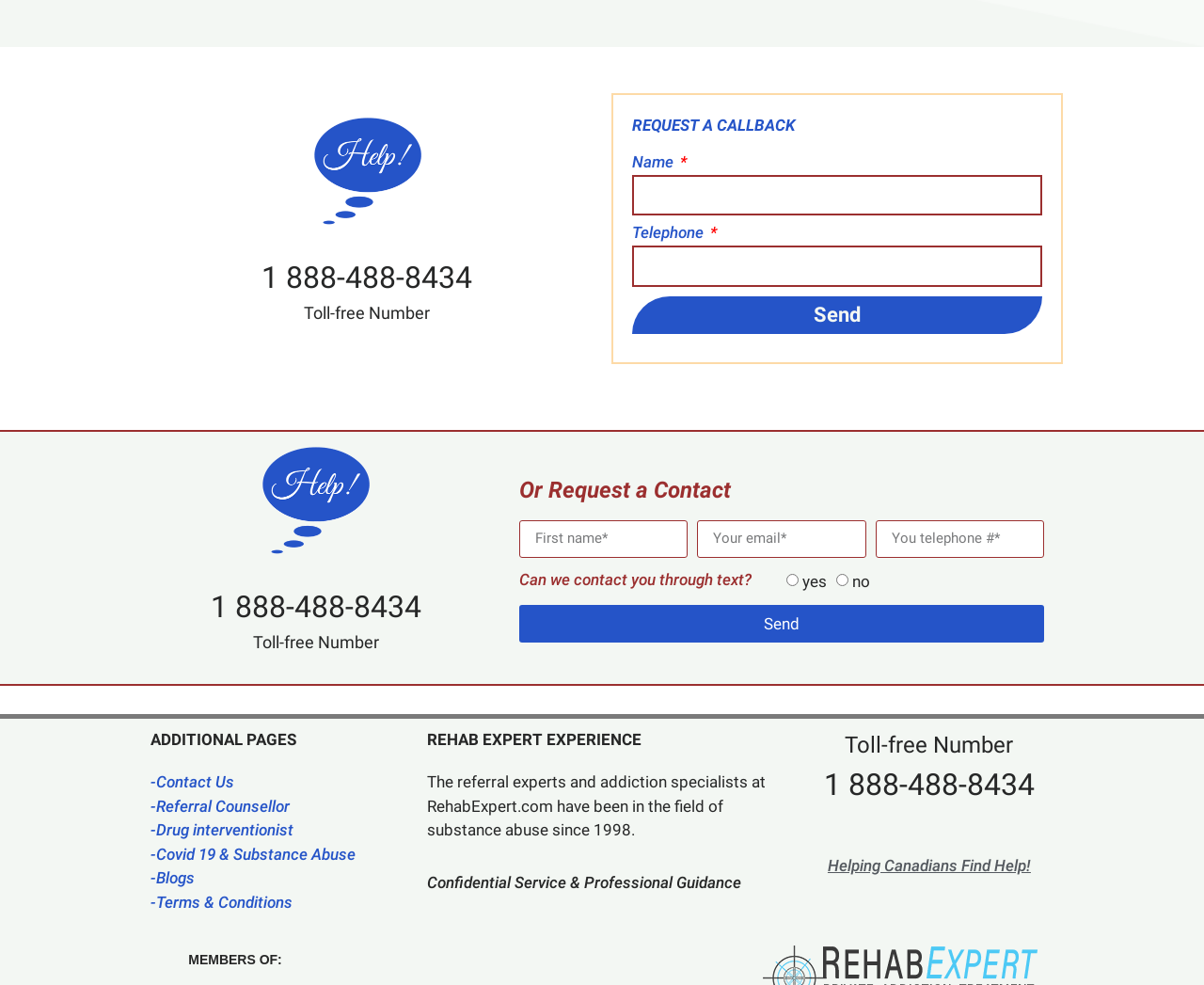Determine the bounding box coordinates of the clickable region to carry out the instruction: "Enter your telephone number".

[0.525, 0.25, 0.866, 0.291]